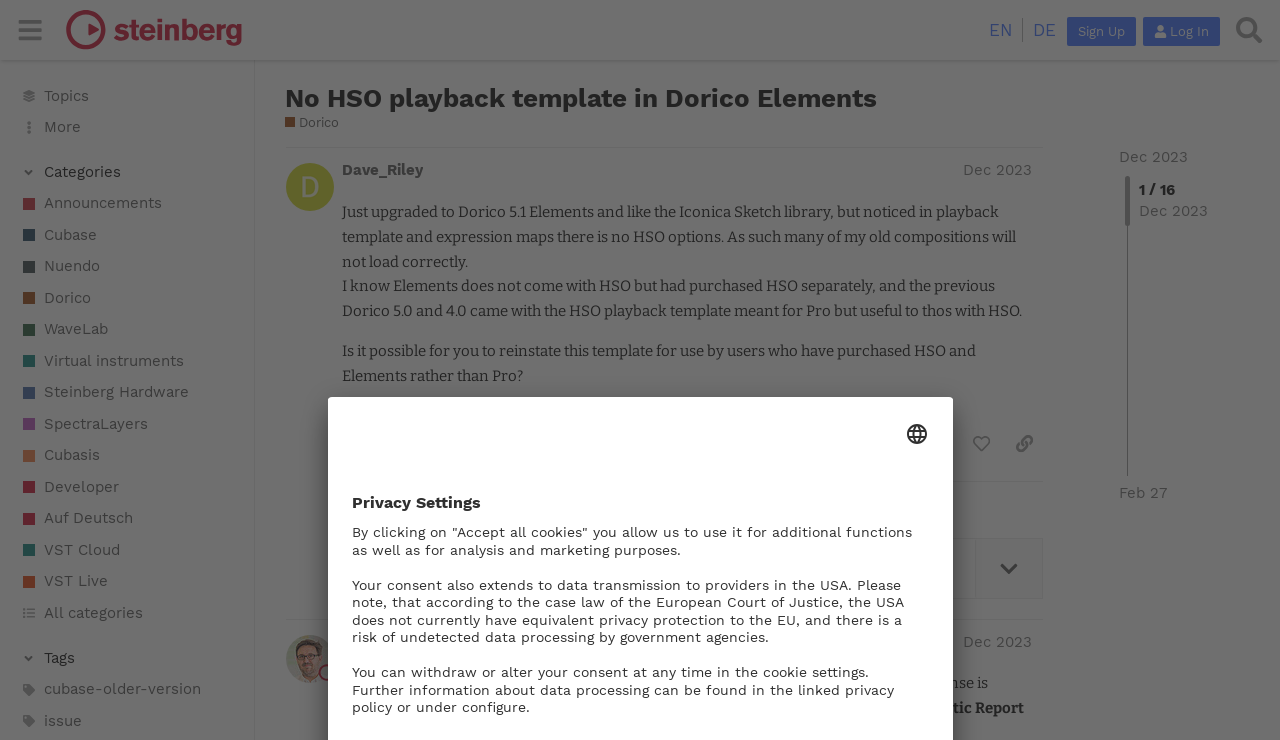Based on the element description Dorico Elements 5.1 and HSO, identify the bounding box of the UI element in the given webpage screenshot. The coordinates should be in the format (top-left x, top-left y, bottom-right x, bottom-right y) and must be between 0 and 1.

[0.267, 0.672, 0.815, 0.701]